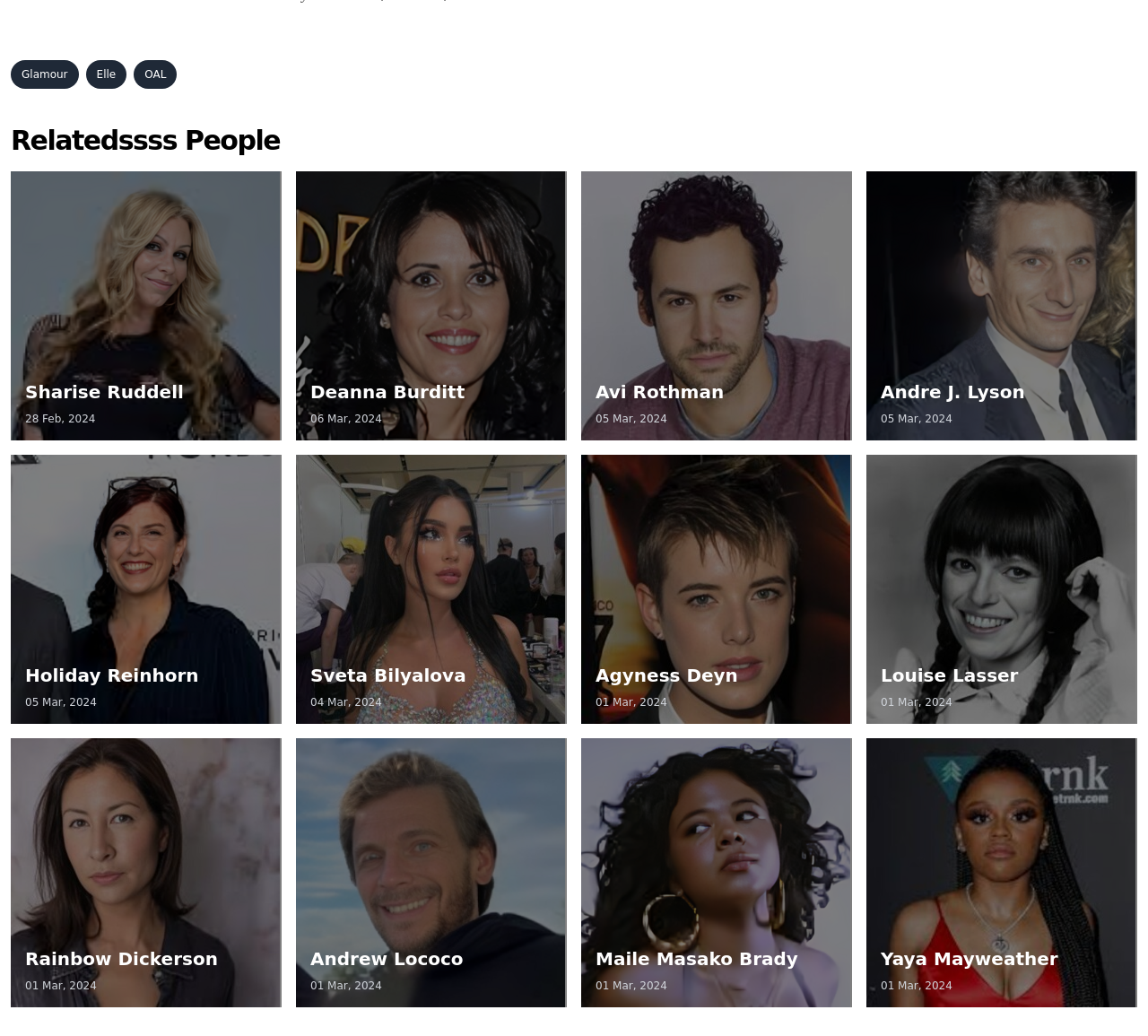What is the name of the person with the link at the bottom left?
Look at the image and answer the question with a single word or phrase.

Rainbow Dickerson